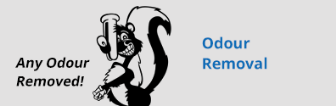What is the title of the service offered?
Look at the screenshot and provide an in-depth answer.

The title 'Odour Removal' is written in a striking blue font next to the skunk, emphasizing the focus of the service offered and clearly communicating the effectiveness of the described service.